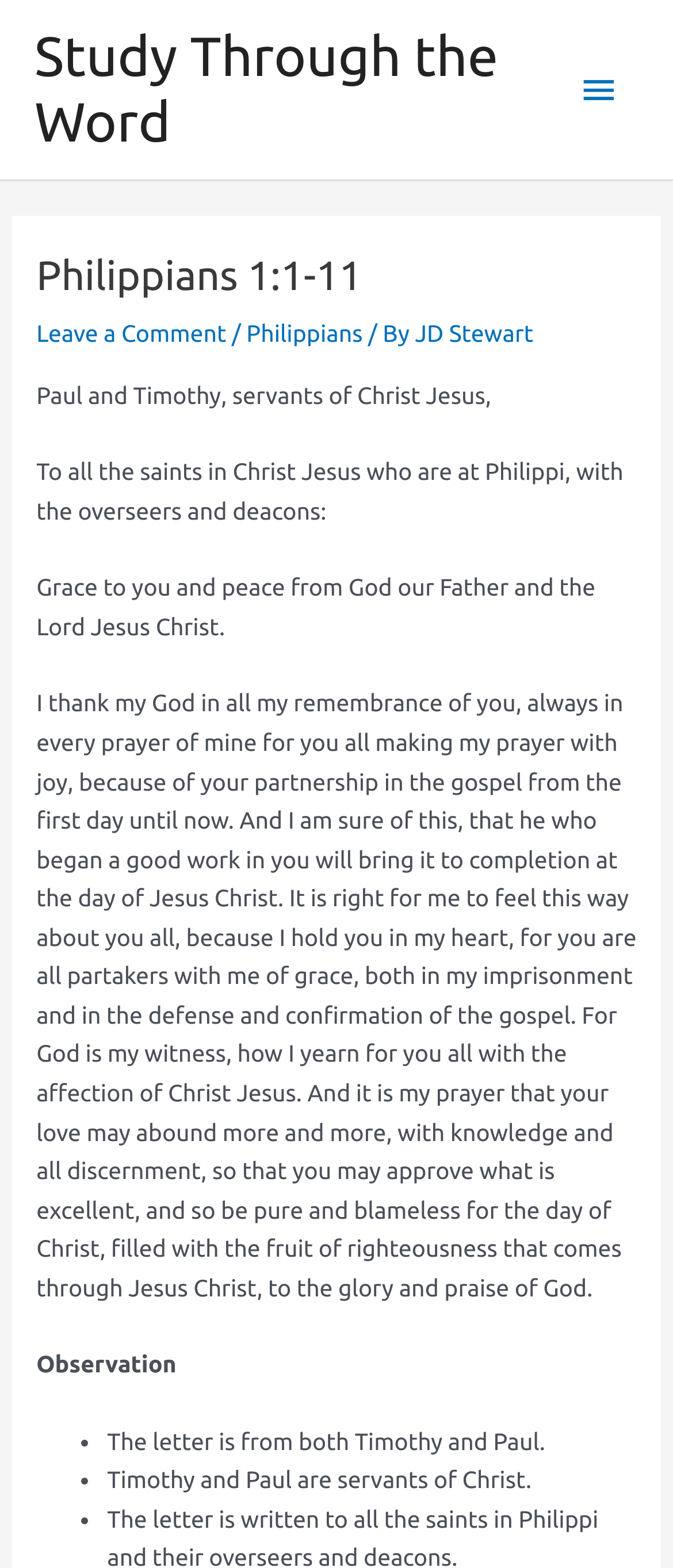What is the day mentioned in the text?
Give a thorough and detailed response to the question.

The day mentioned in the text is the 'day of Jesus Christ', which is referred to in the sentence 'And I am sure of this, that he who began a good work in you will bring it to completion at the day of Jesus Christ'.